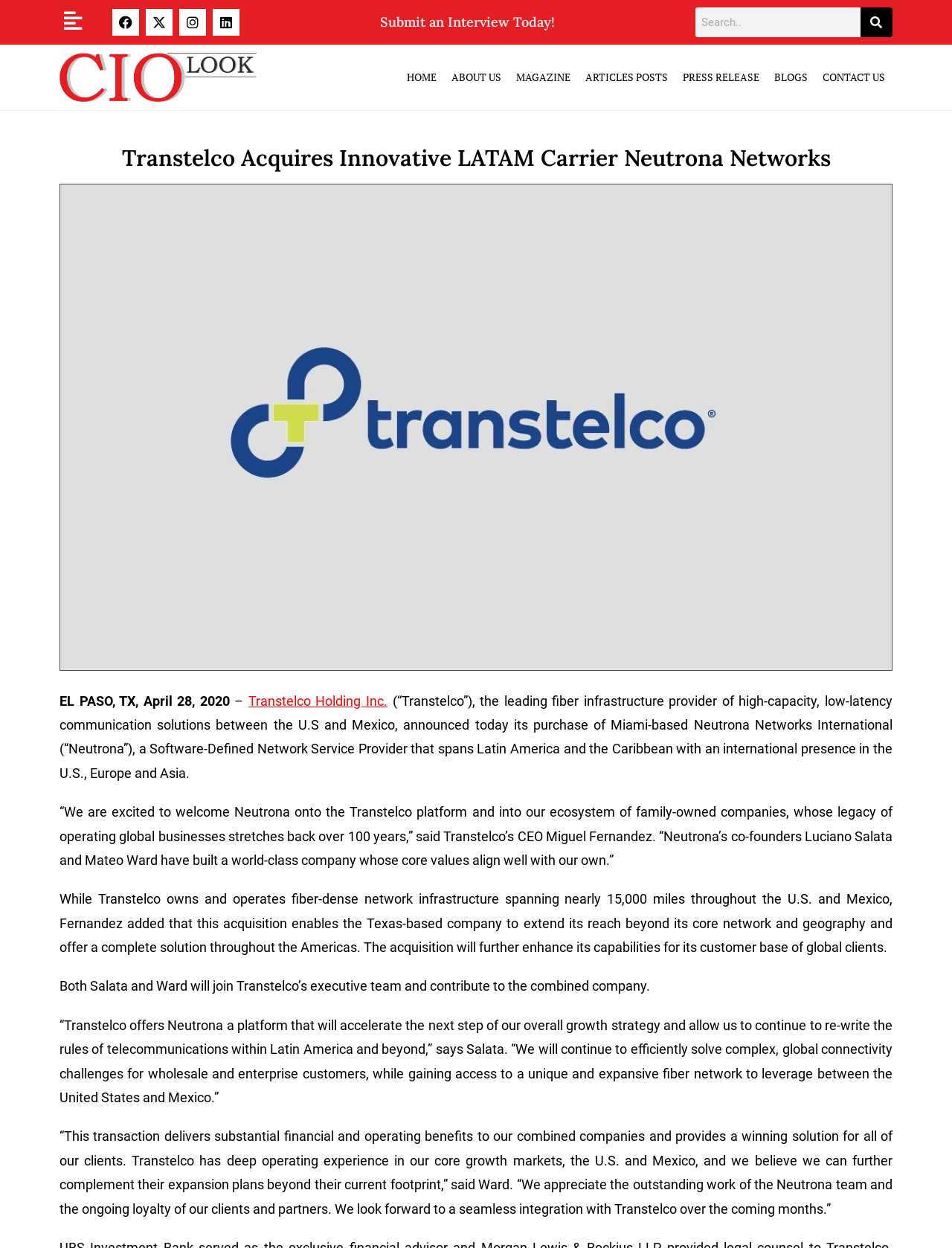Find the bounding box coordinates of the clickable region needed to perform the following instruction: "Go to Facebook page". The coordinates should be provided as four float numbers between 0 and 1, i.e., [left, top, right, bottom].

[0.118, 0.007, 0.146, 0.029]